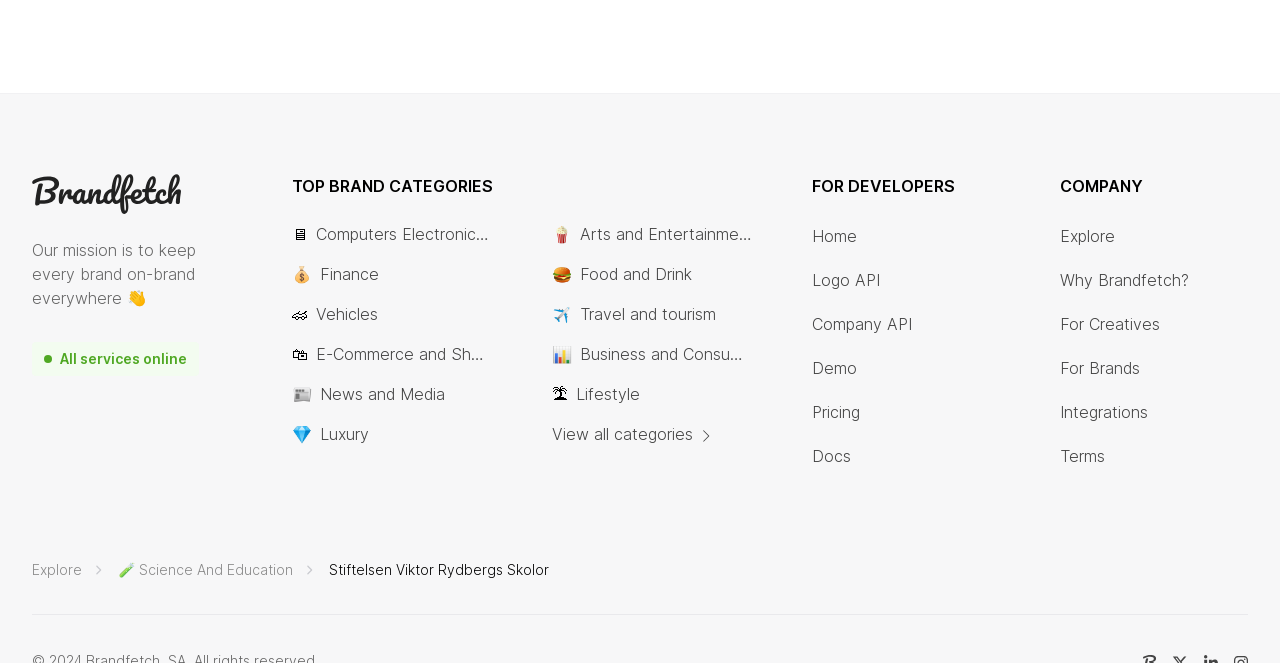Answer with a single word or phrase: 
What is the purpose of the 'FOR DEVELOPERS' section?

Provide resources for developers